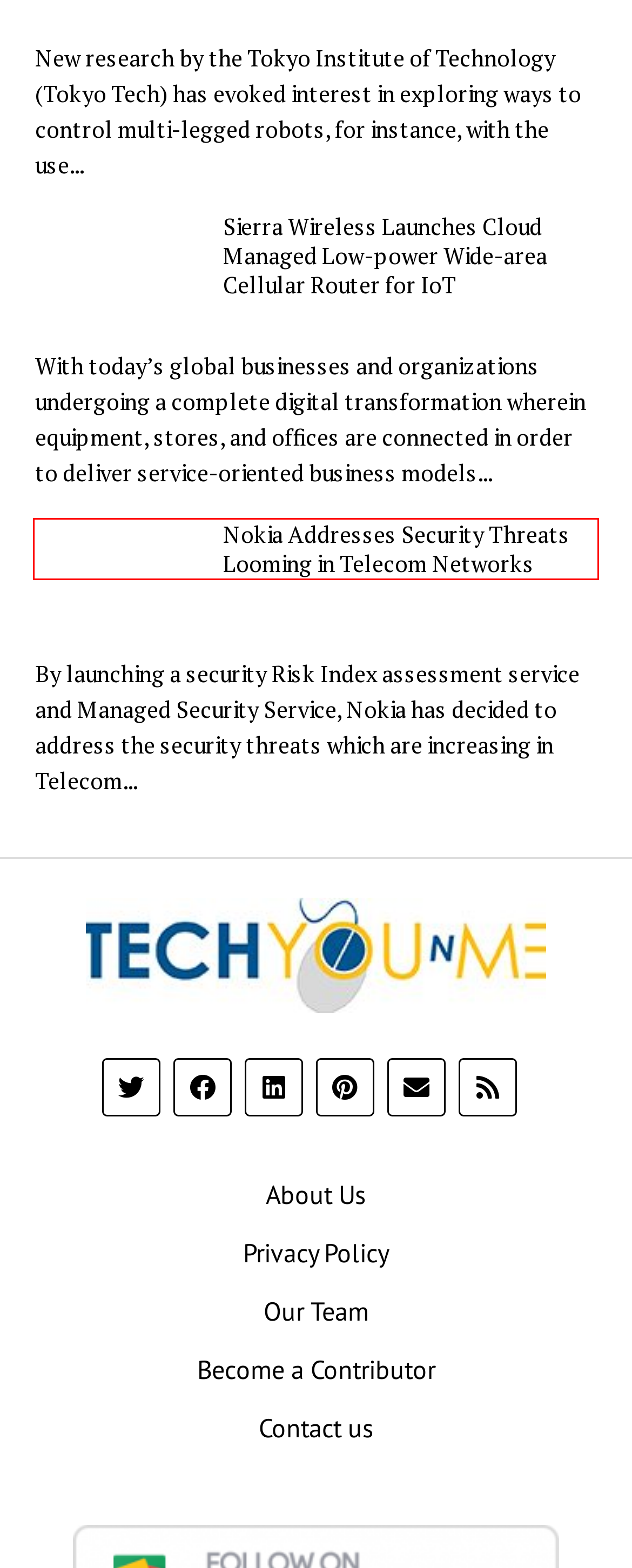You’re provided with a screenshot of a webpage that has a red bounding box around an element. Choose the best matching webpage description for the new page after clicking the element in the red box. The options are:
A. Privacy Policy - Tech You N Me
B. About Us - Tech You N Me
C. Our Team - Tech You N Me
D. All The Information You Need About Taskers Profiles - Tech You N Me
E. Sierra Wireless Launches Cloud Managed Low-power Wide-area Cellular Router For IoT - Tech You N Me
F. Tesla's Entry Into India Was Hampered When The Government Refused Tax Breaks - Tech You N Me
G. Contact Us - Tech You N Me
H. Nokia Addresses Security Threats Looming In Telecom Networks - Tech You N Me

H